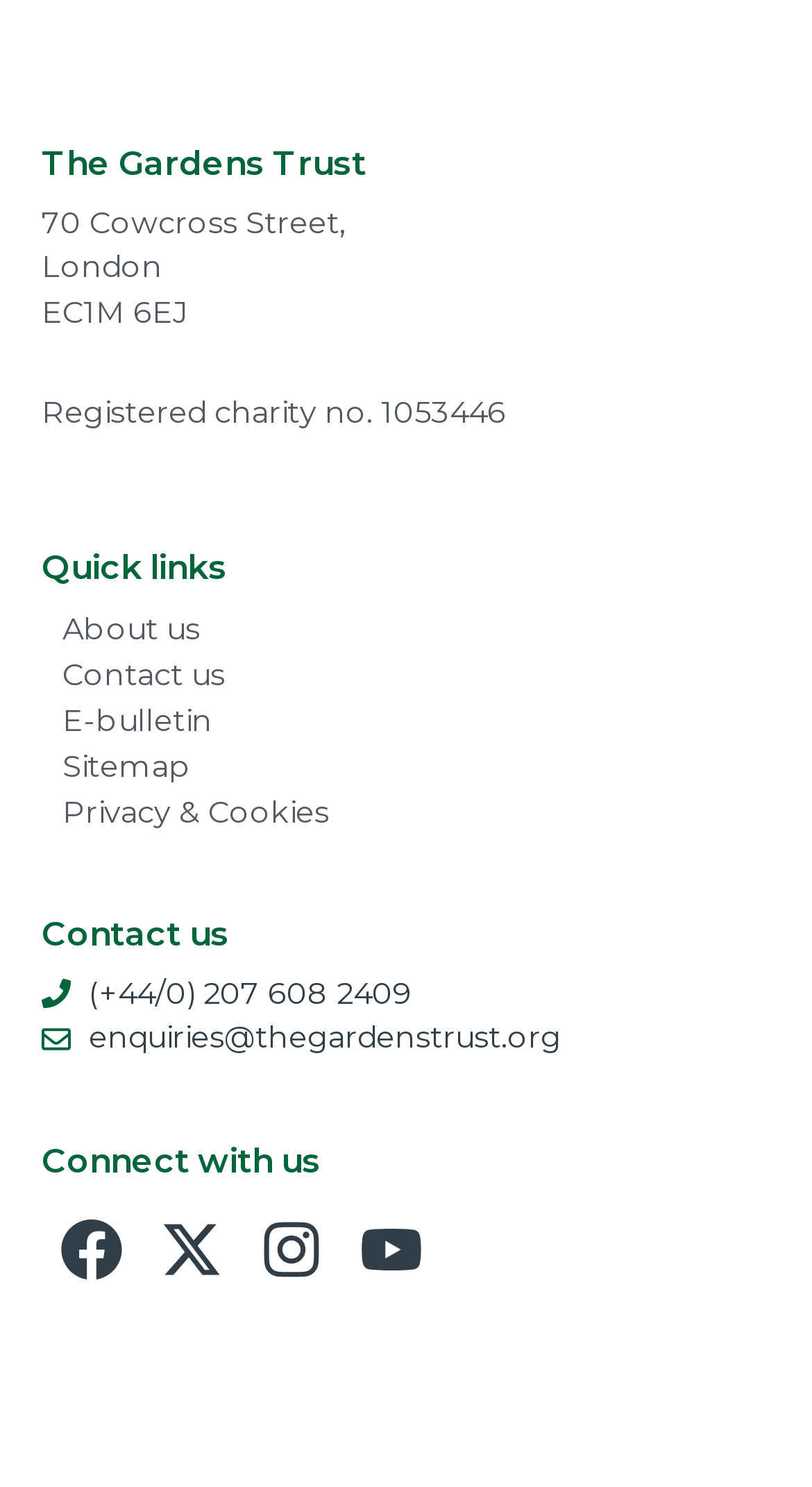Determine the bounding box coordinates of the element that should be clicked to execute the following command: "visit the TÜNKERS Maschinenbau GmbH website".

None